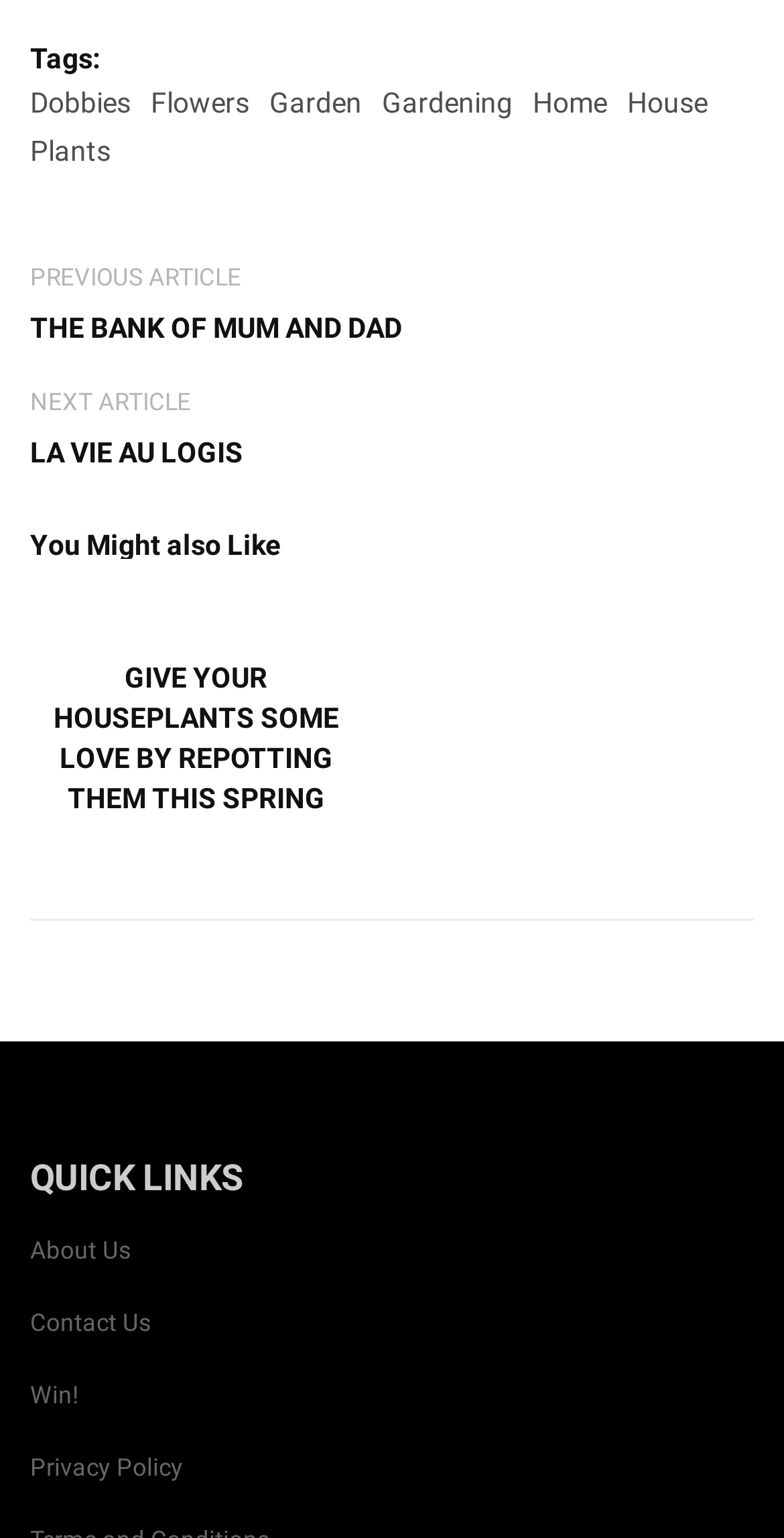Pinpoint the bounding box coordinates of the area that should be clicked to complete the following instruction: "click on the 'GIVE YOUR HOUSEPLANTS SOME LOVE BY REPOTTING THEM THIS SPRING' link". The coordinates must be given as four float numbers between 0 and 1, i.e., [left, top, right, bottom].

[0.038, 0.427, 0.462, 0.532]